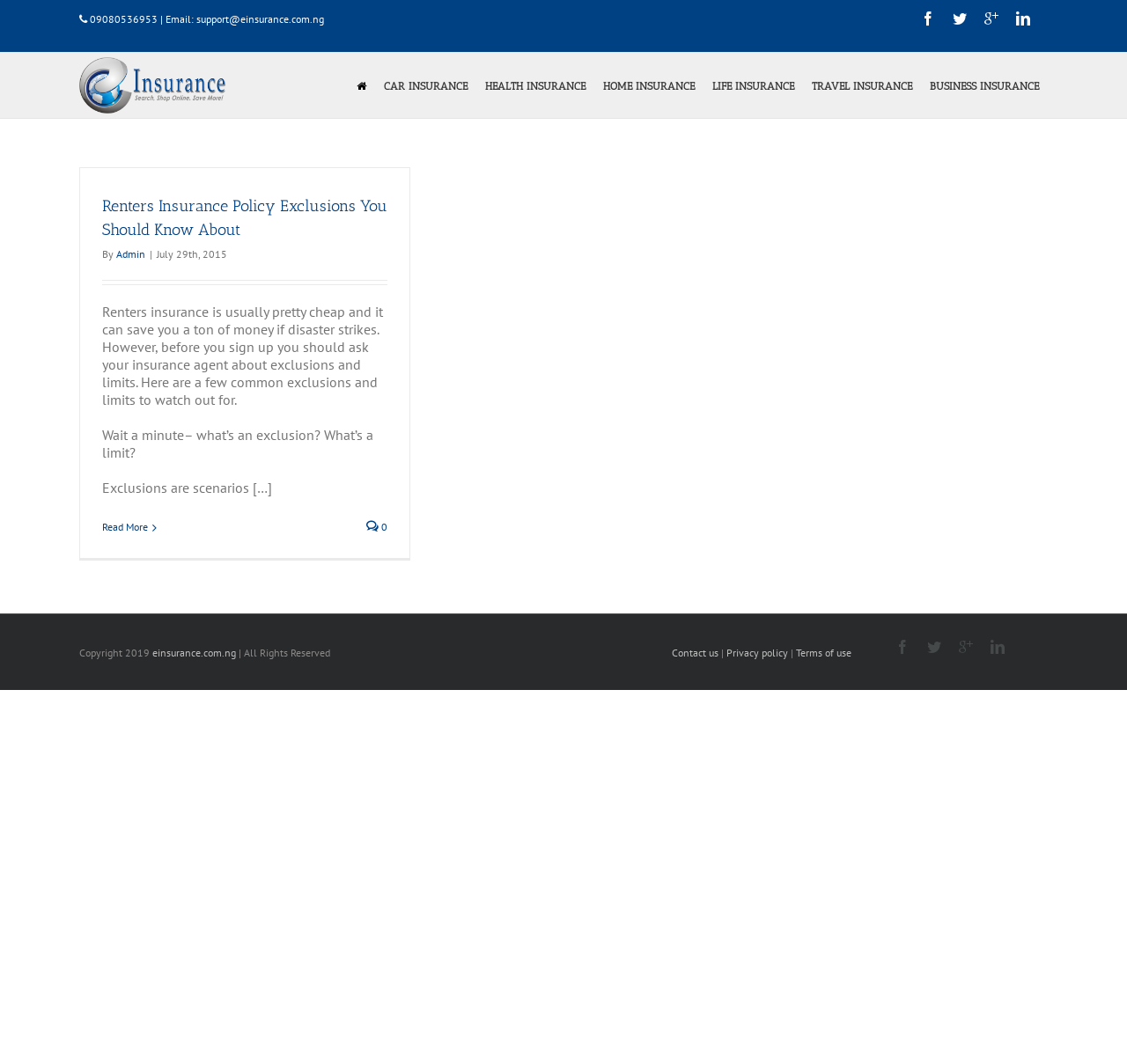What is the copyright year of the webpage?
Look at the webpage screenshot and answer the question with a detailed explanation.

I found the copyright year by looking at the bottom section of the webpage, where it says 'Copyright 2019'.